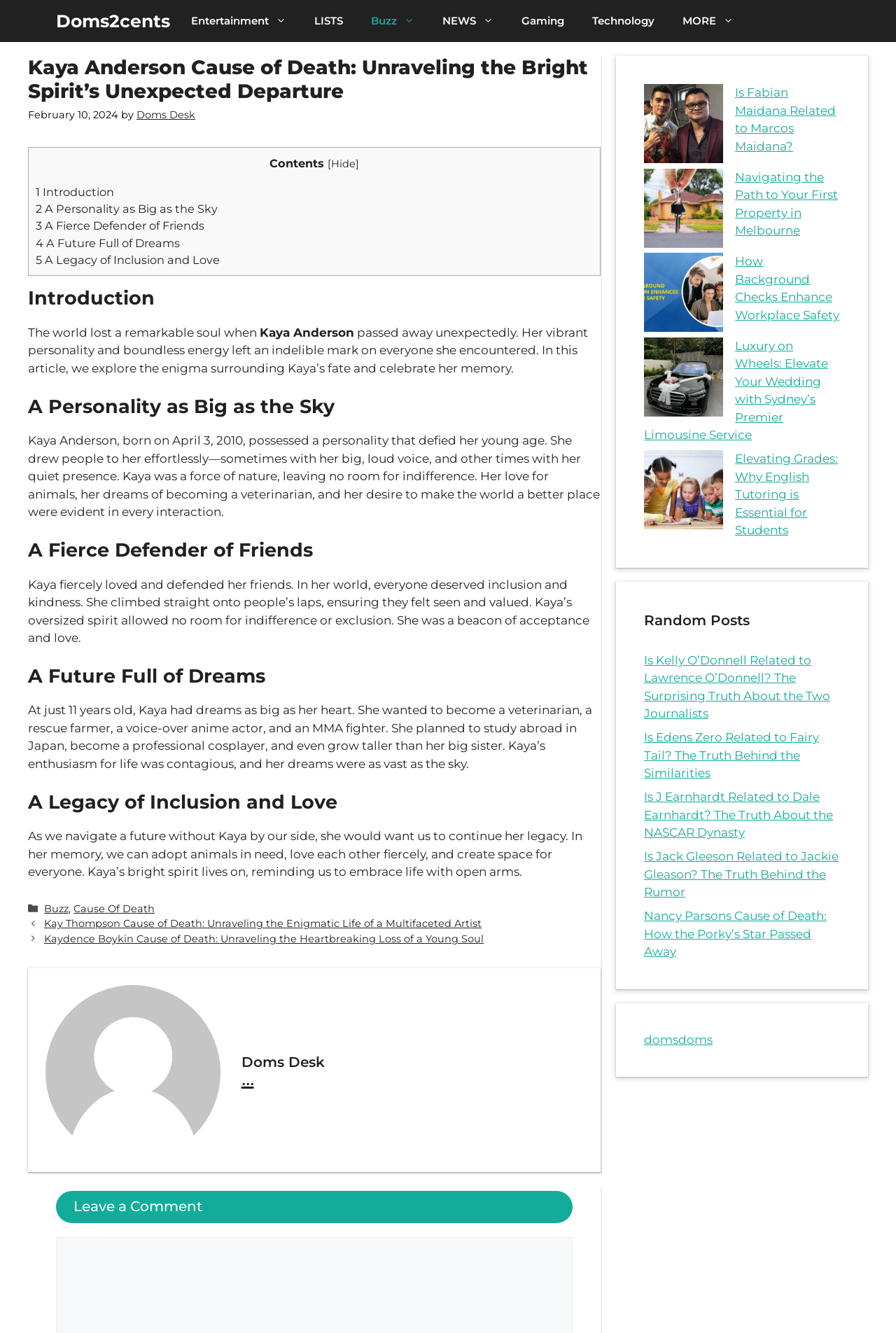Identify the bounding box coordinates for the UI element described as: "Cause Of Death". The coordinates should be provided as four floats between 0 and 1: [left, top, right, bottom].

[0.082, 0.677, 0.173, 0.686]